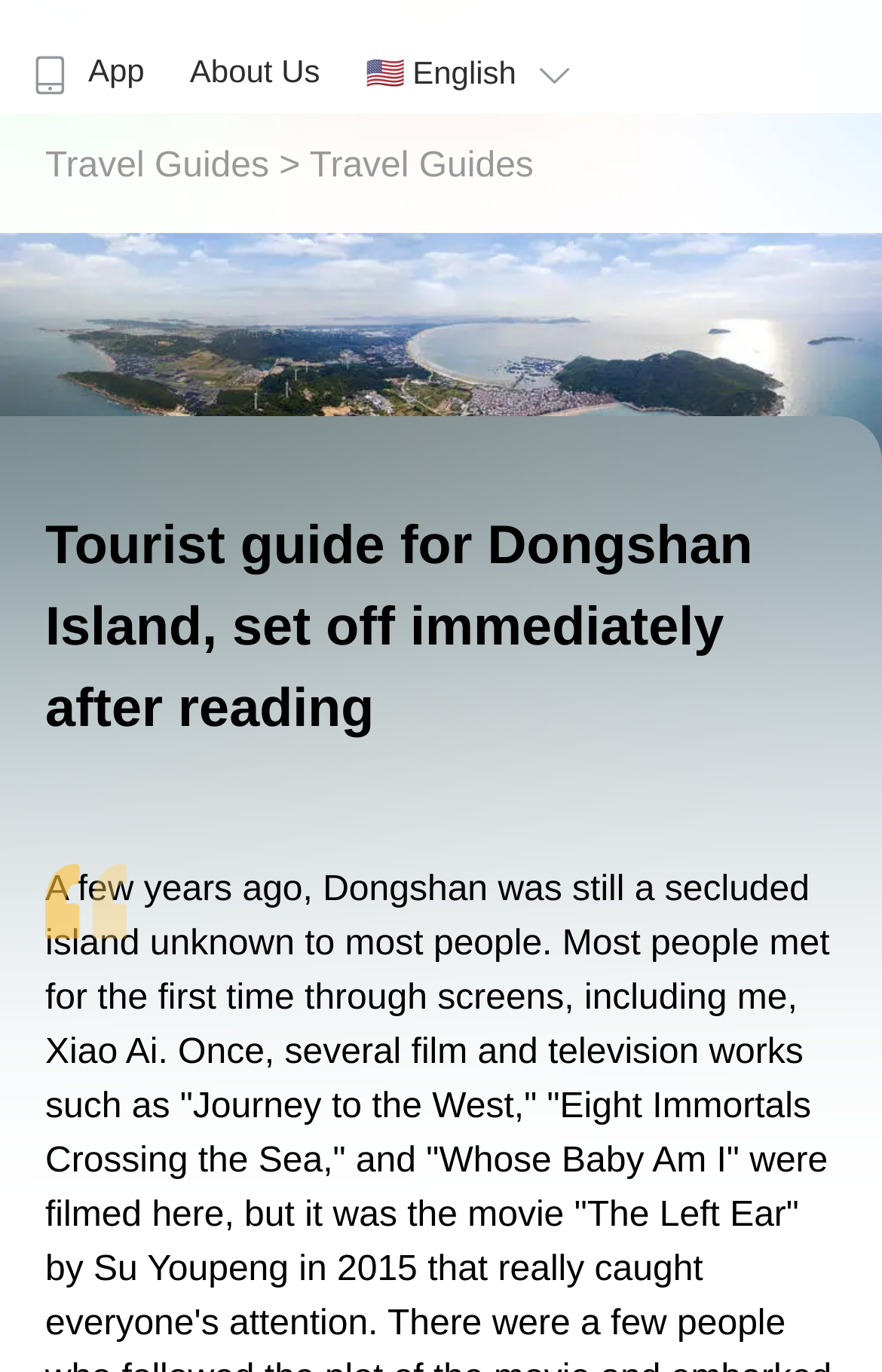Locate the bounding box coordinates of the clickable area to execute the instruction: "Go to the 'Travel Guides' page". Provide the coordinates as four float numbers between 0 and 1, represented as [left, top, right, bottom].

[0.051, 0.107, 0.305, 0.135]